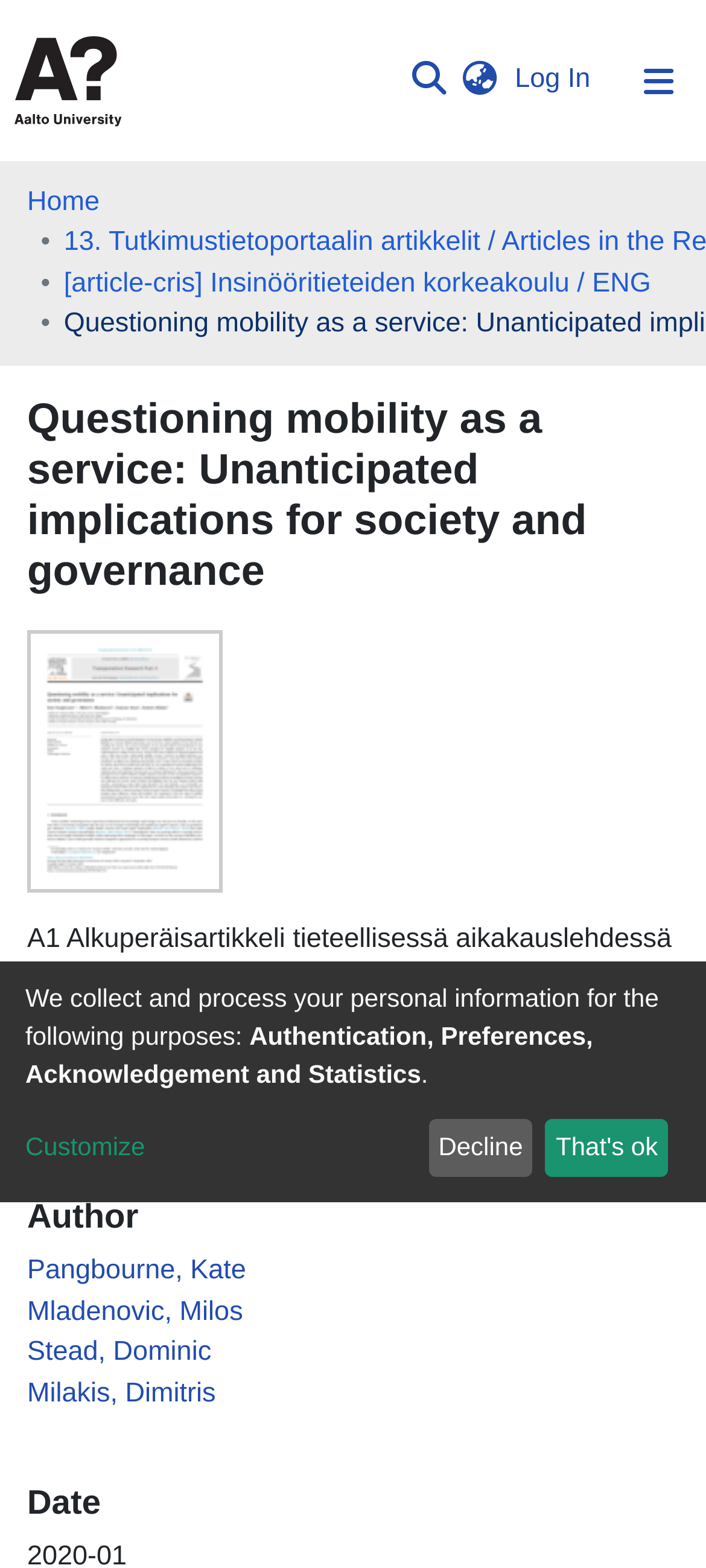Identify the bounding box coordinates of the clickable region required to complete the instruction: "Log in to the system". The coordinates should be given as four float numbers within the range of 0 and 1, i.e., [left, top, right, bottom].

[0.72, 0.041, 0.846, 0.061]